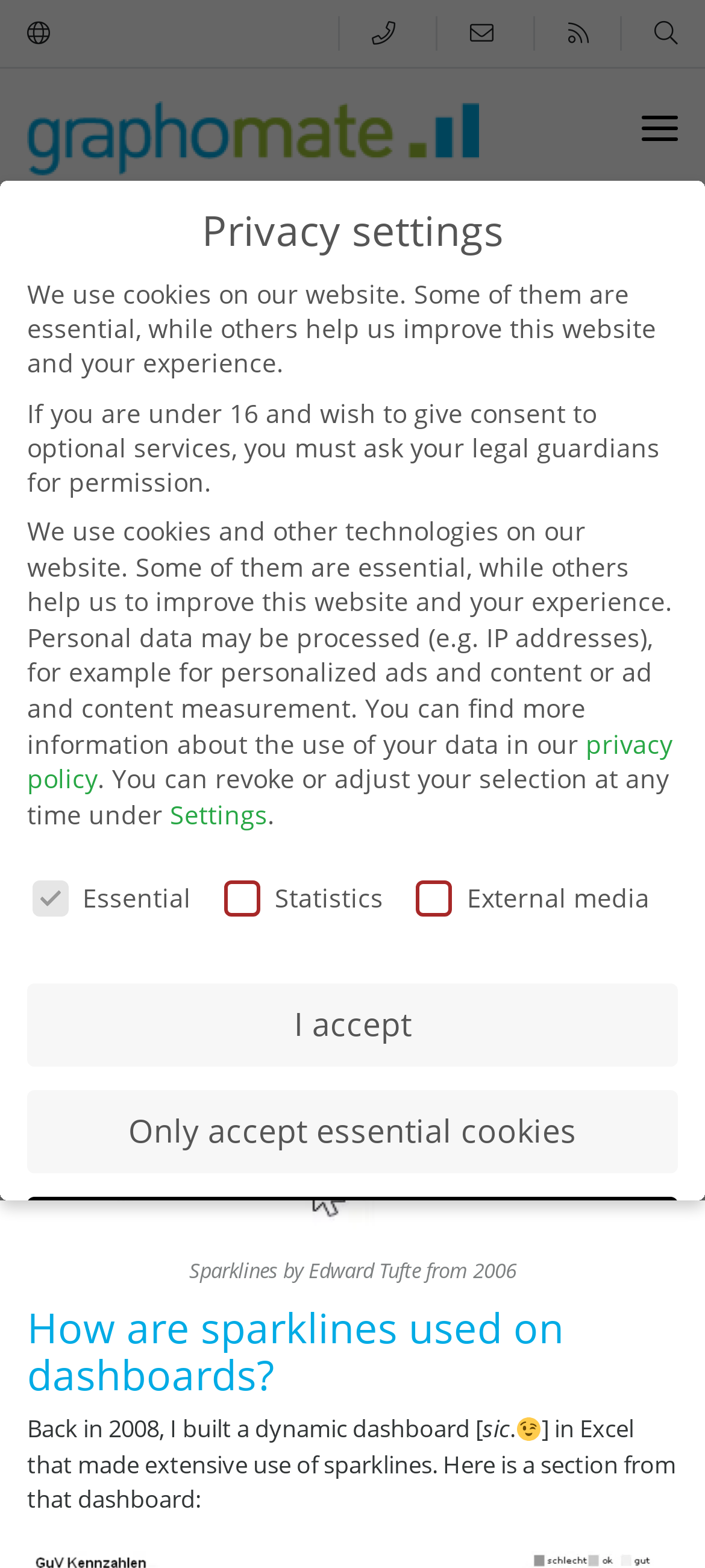Determine the bounding box coordinates of the element's region needed to click to follow the instruction: "Go to the privacy settings". Provide these coordinates as four float numbers between 0 and 1, formatted as [left, top, right, bottom].

[0.286, 0.132, 0.714, 0.162]